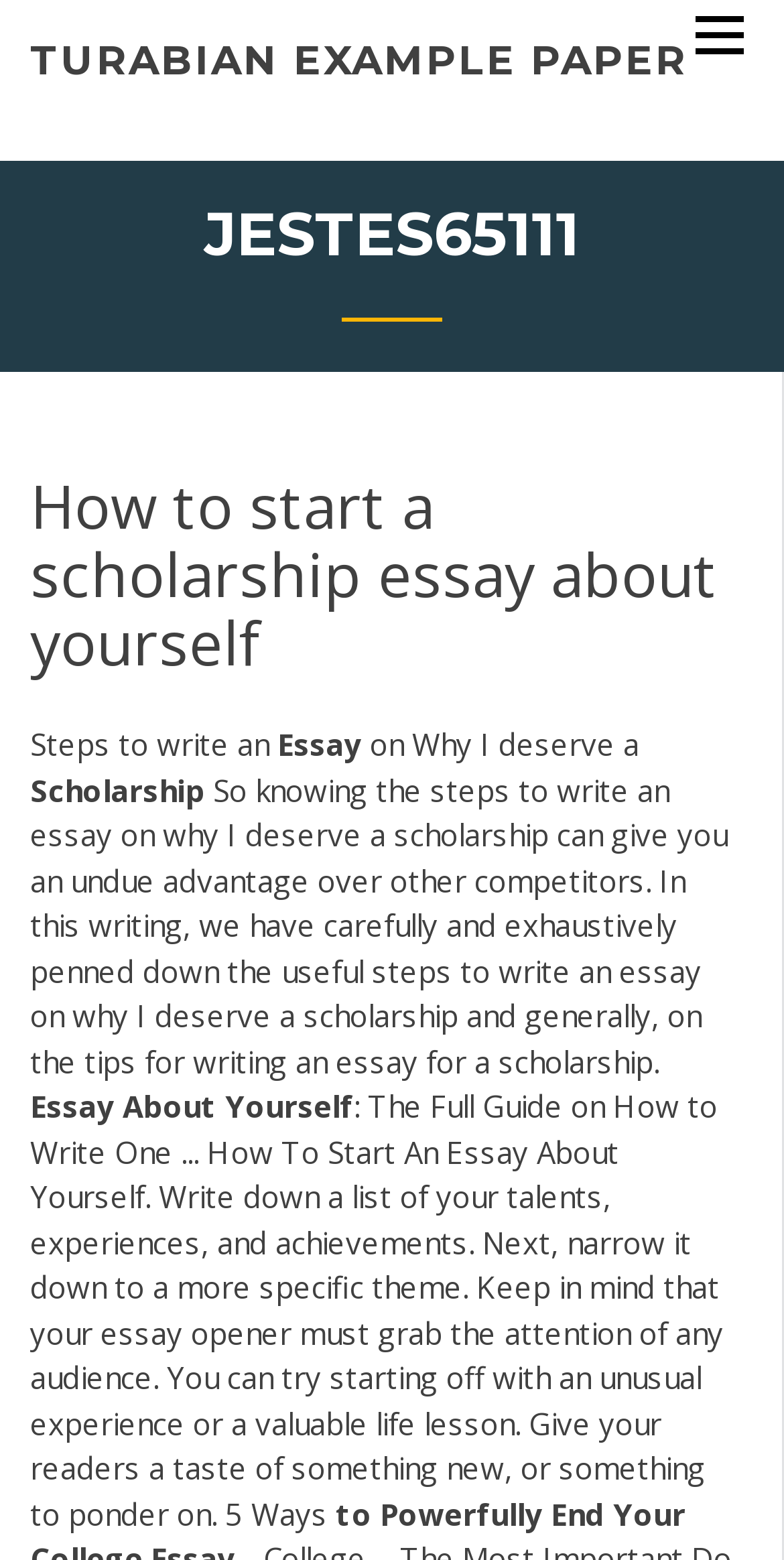Give a full account of the webpage's elements and their arrangement.

The webpage appears to be an educational resource, specifically a guide on how to write a scholarship essay about oneself. At the top of the page, there are two links: "TURABIAN EXAMPLE PAPER" and an empty link. Below these links, there is a heading "JESTES65111" which contains a subheading "How to start a scholarship essay about yourself". 

Underneath the subheading, there are several lines of text that provide steps to write an essay on why one deserves a scholarship. The text explains the importance of knowing the steps to write such an essay and provides tips on how to do so. 

Further down, there are three lines of text that seem to be a continuation of the guide. The first line says "Essay", the second line says "About Yourself", and the third line provides more detailed instructions on how to write an essay about oneself, including writing down one's talents, experiences, and achievements, and crafting an attention-grabbing opening sentence.